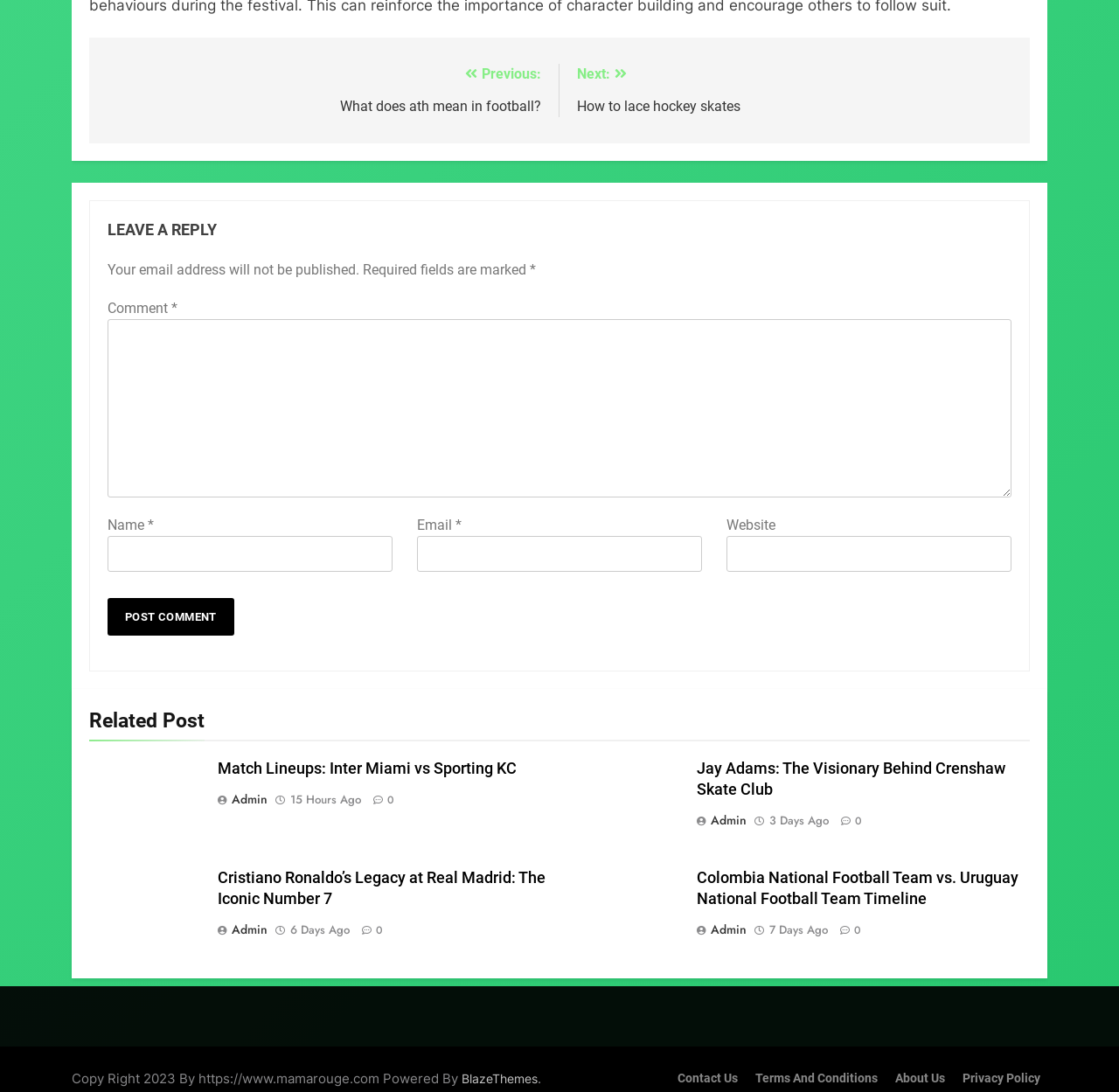Identify the bounding box coordinates of the section to be clicked to complete the task described by the following instruction: "Visit the previous post". The coordinates should be four float numbers between 0 and 1, formatted as [left, top, right, bottom].

[0.095, 0.059, 0.484, 0.105]